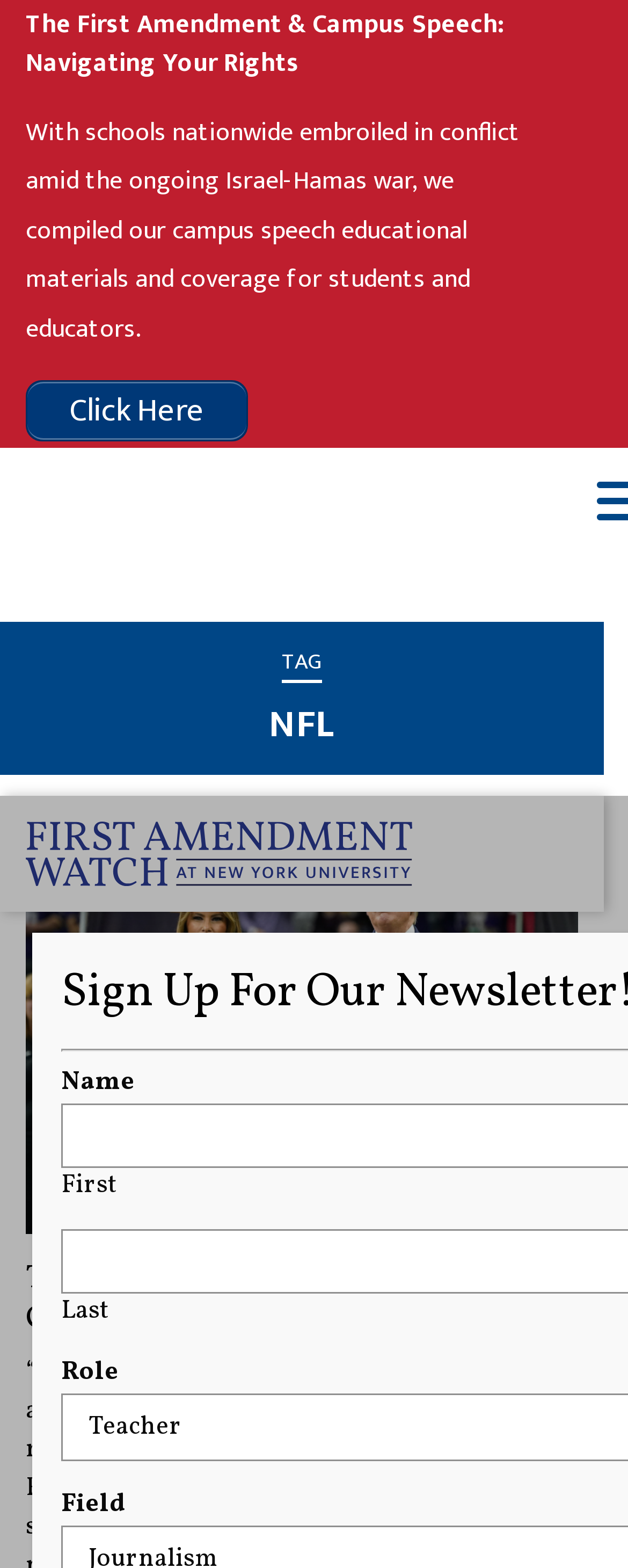Reply to the question below using a single word or brief phrase:
How many links are on the webpage?

5